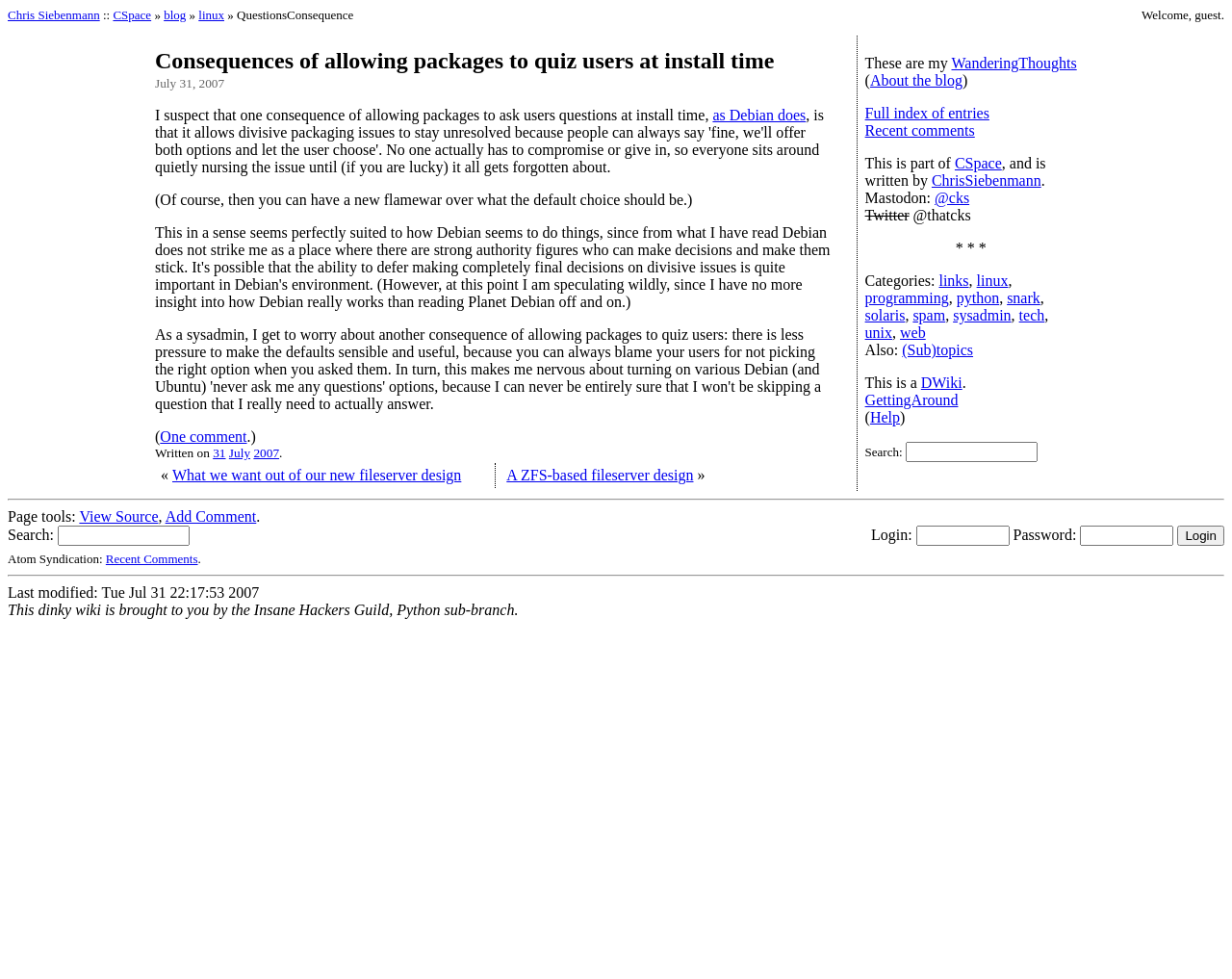Provide the bounding box coordinates of the HTML element described by the text: "One comment". The coordinates should be in the format [left, top, right, bottom] with values between 0 and 1.

[0.13, 0.438, 0.2, 0.455]